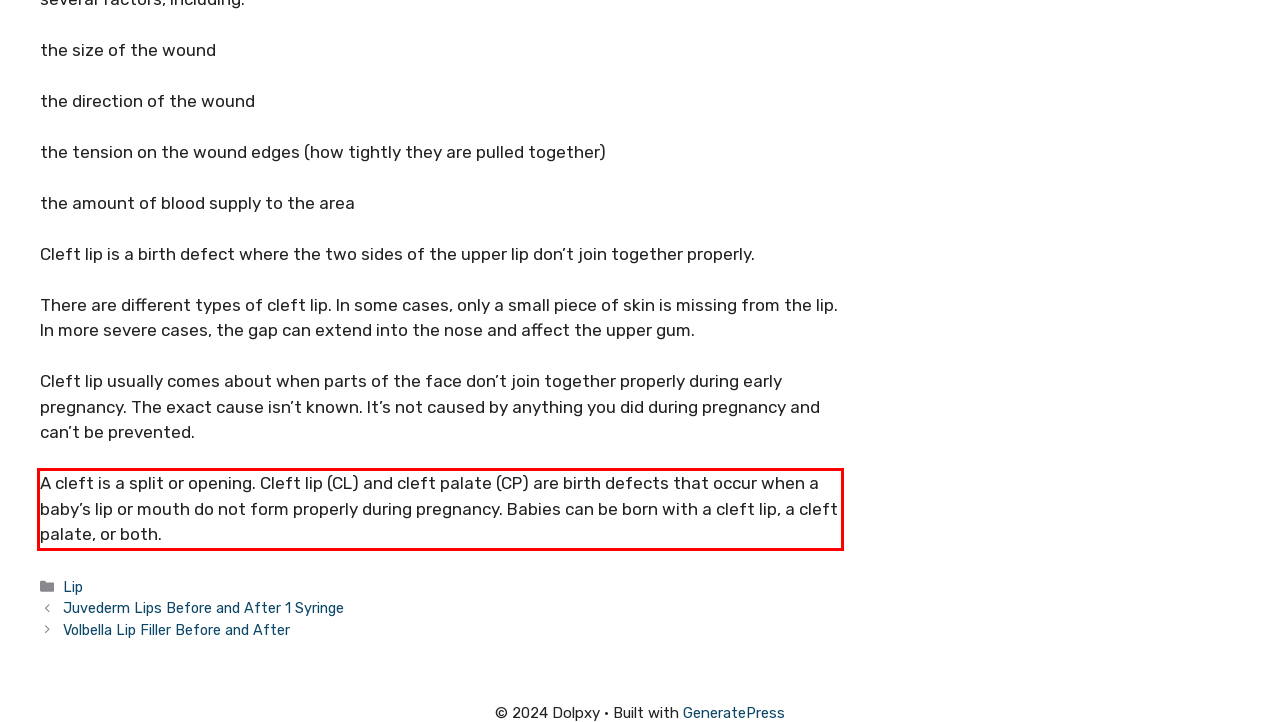You are provided with a webpage screenshot that includes a red rectangle bounding box. Extract the text content from within the bounding box using OCR.

A cleft is a split or opening. Cleft lip (CL) and cleft palate (CP) are birth defects that occur when a baby’s lip or mouth do not form properly during pregnancy. Babies can be born with a cleft lip, a cleft palate, or both.